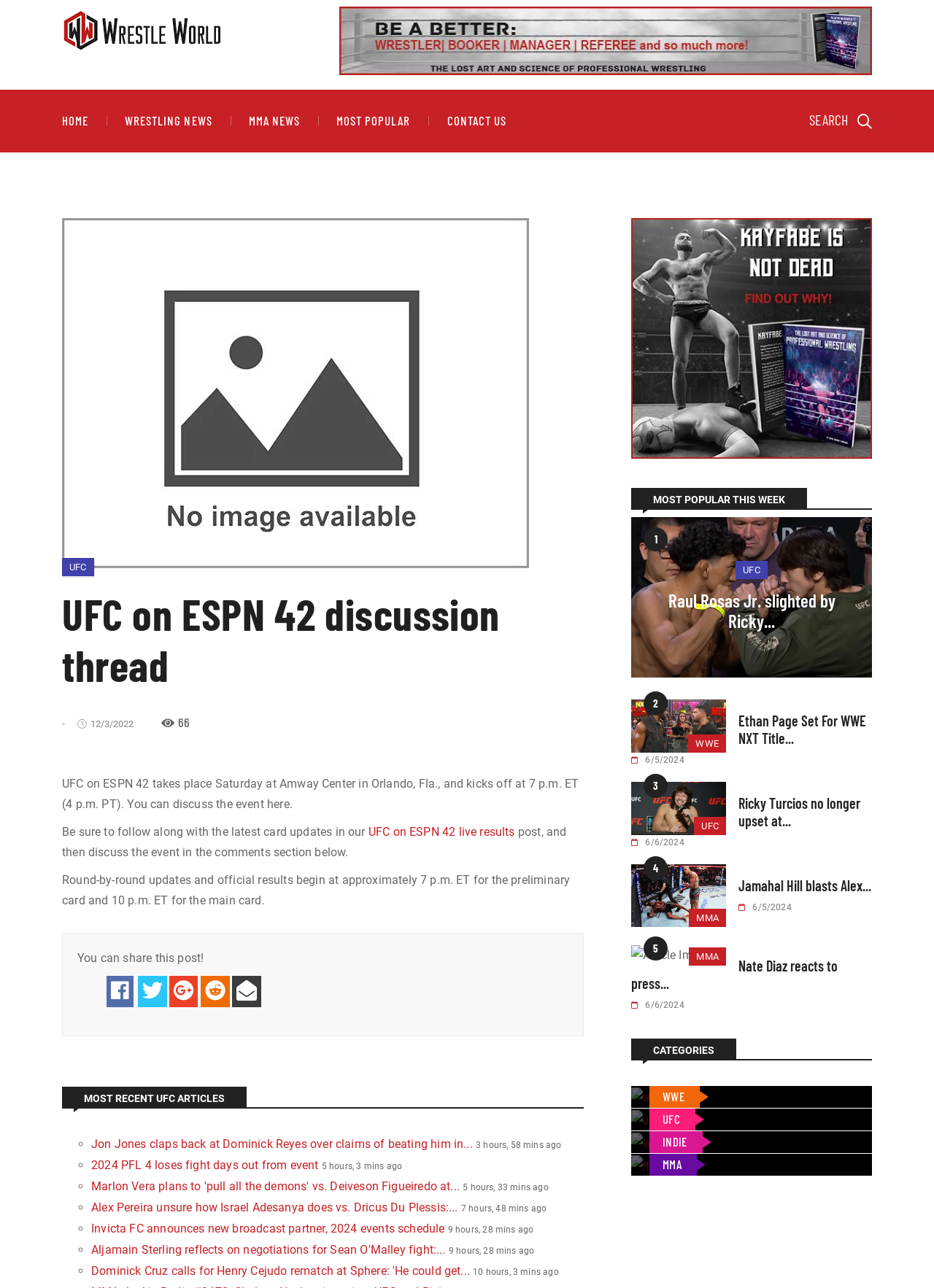What type of articles are listed under 'MOST RECENT UFC ARTICLES'?
Based on the visual details in the image, please answer the question thoroughly.

The section 'MOST RECENT UFC ARTICLES' lists several links to articles, and the content of the links suggests that they are news articles related to UFC, such as fight results and fighter interviews.